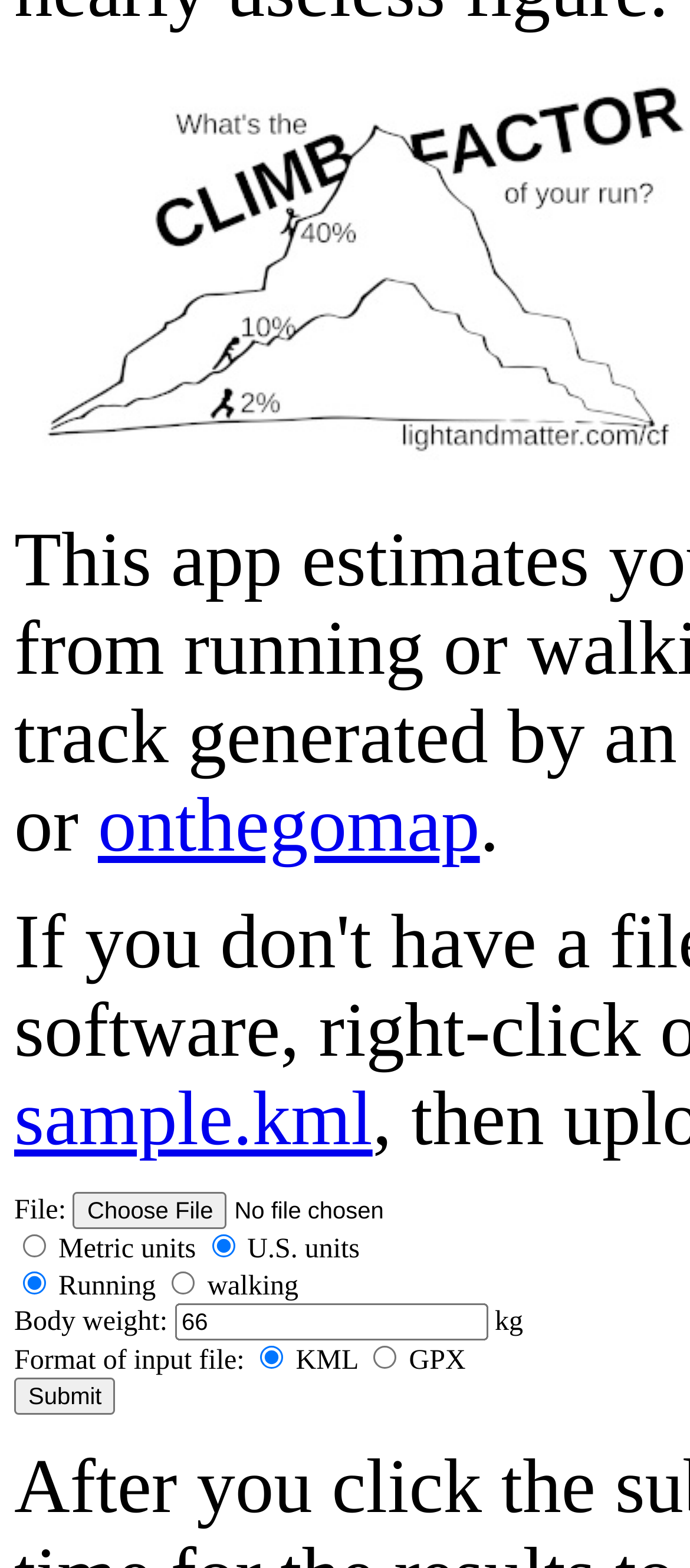Locate the UI element described by sample.kml and provide its bounding box coordinates. Use the format (top-left x, top-left y, bottom-right x, bottom-right y) with all values as floating point numbers between 0 and 1.

[0.021, 0.687, 0.54, 0.741]